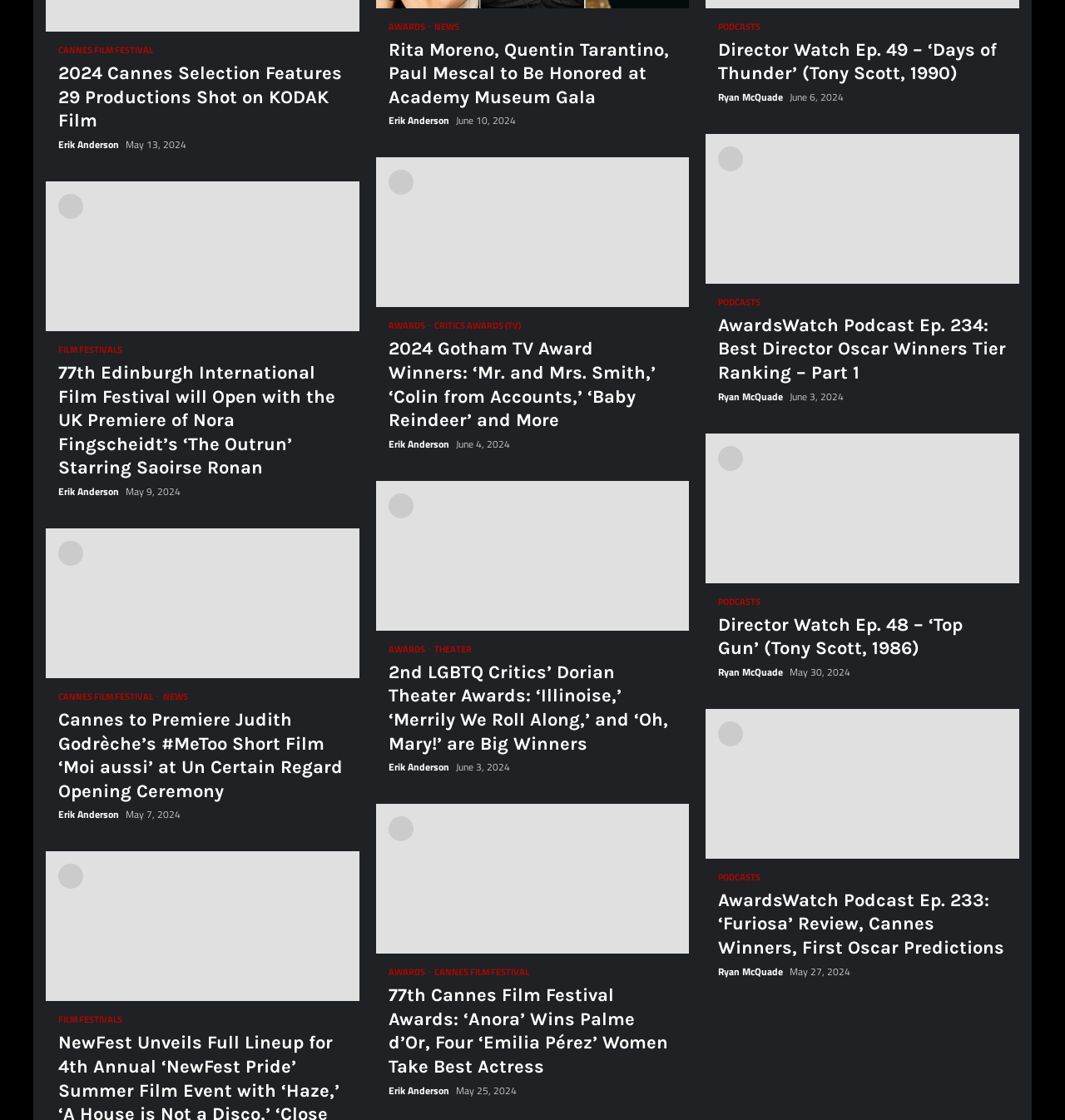Identify the coordinates of the bounding box for the element that must be clicked to accomplish the instruction: "Open the '77th Edinburgh International Film Festival will Open with the UK Premiere of Nora Fingscheidt’s ‘The Outrun’ Starring Saoirse Ronan' article".

[0.055, 0.322, 0.326, 0.429]